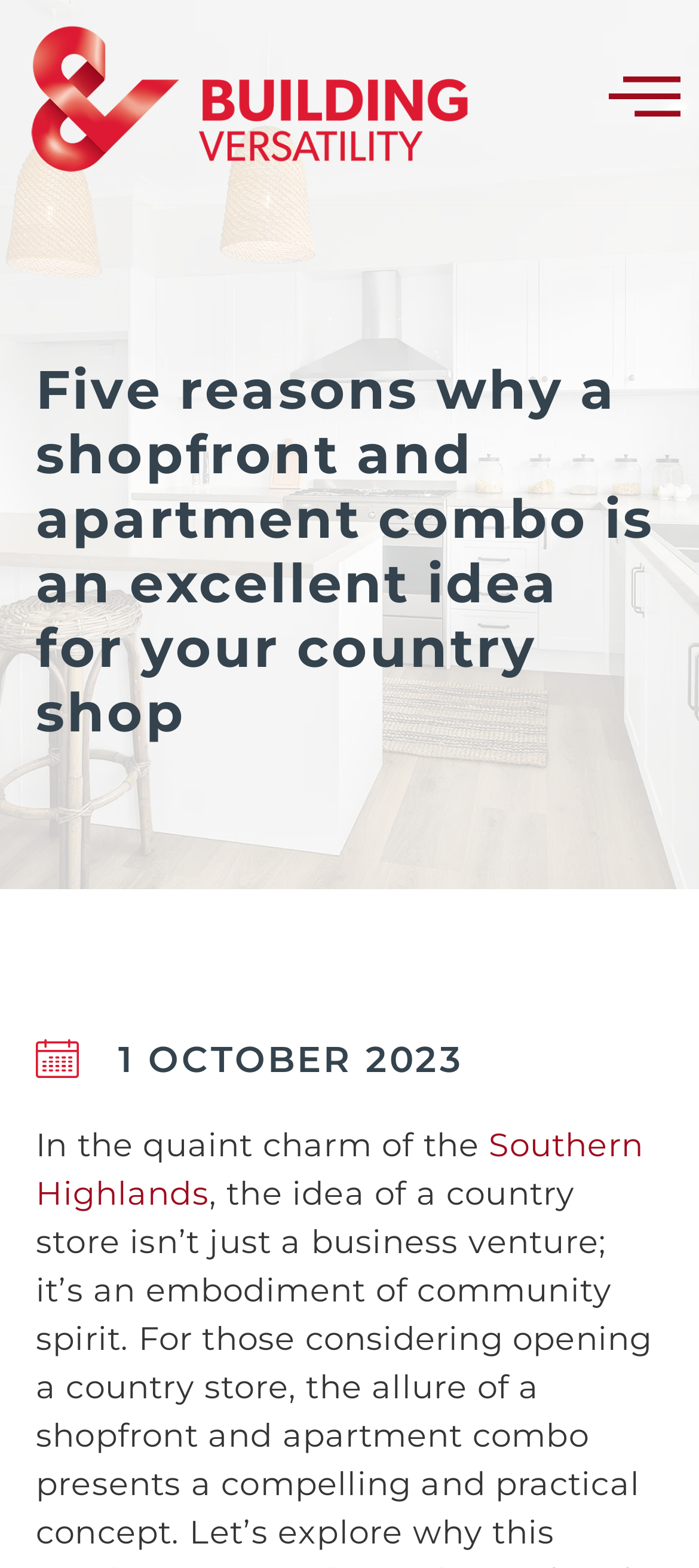What is the tone of the article?
Look at the image and answer with only one word or phrase.

informative